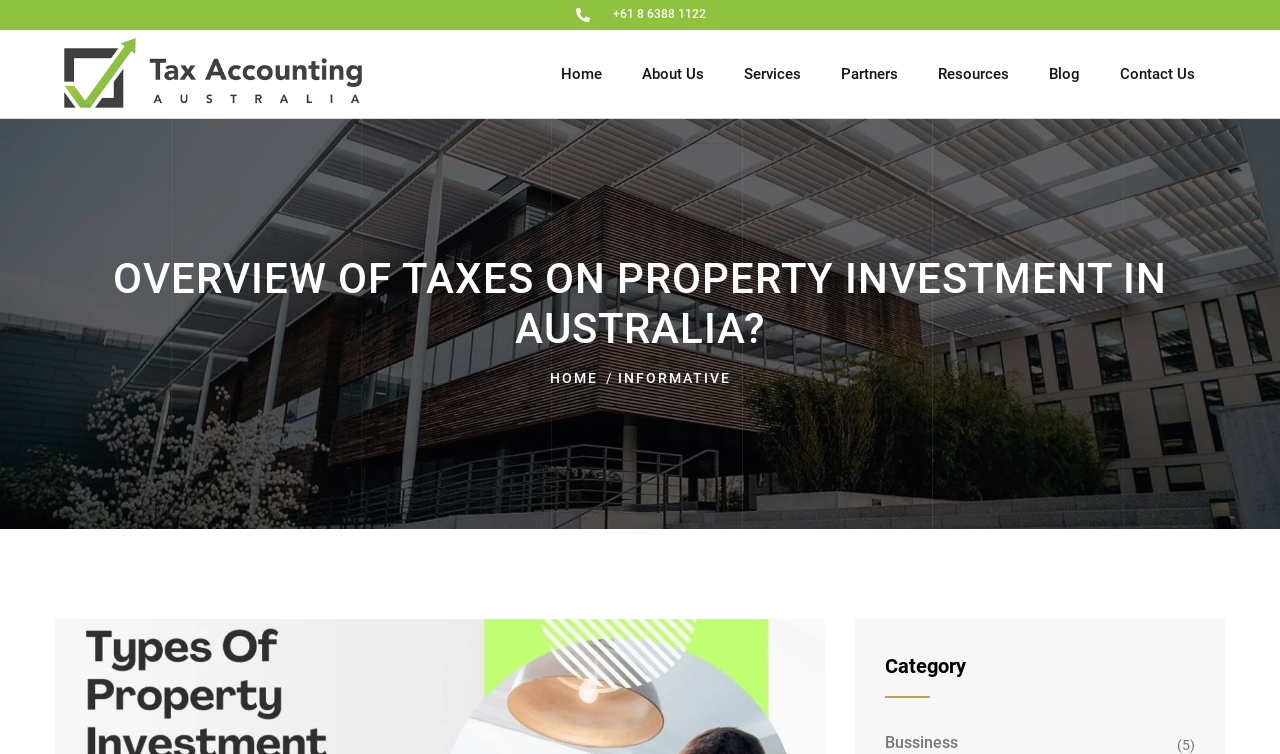Using the description "parent_node: DECEMBER 12, 2023", predict the bounding box of the relevant HTML element.

[0.043, 0.828, 0.645, 0.853]